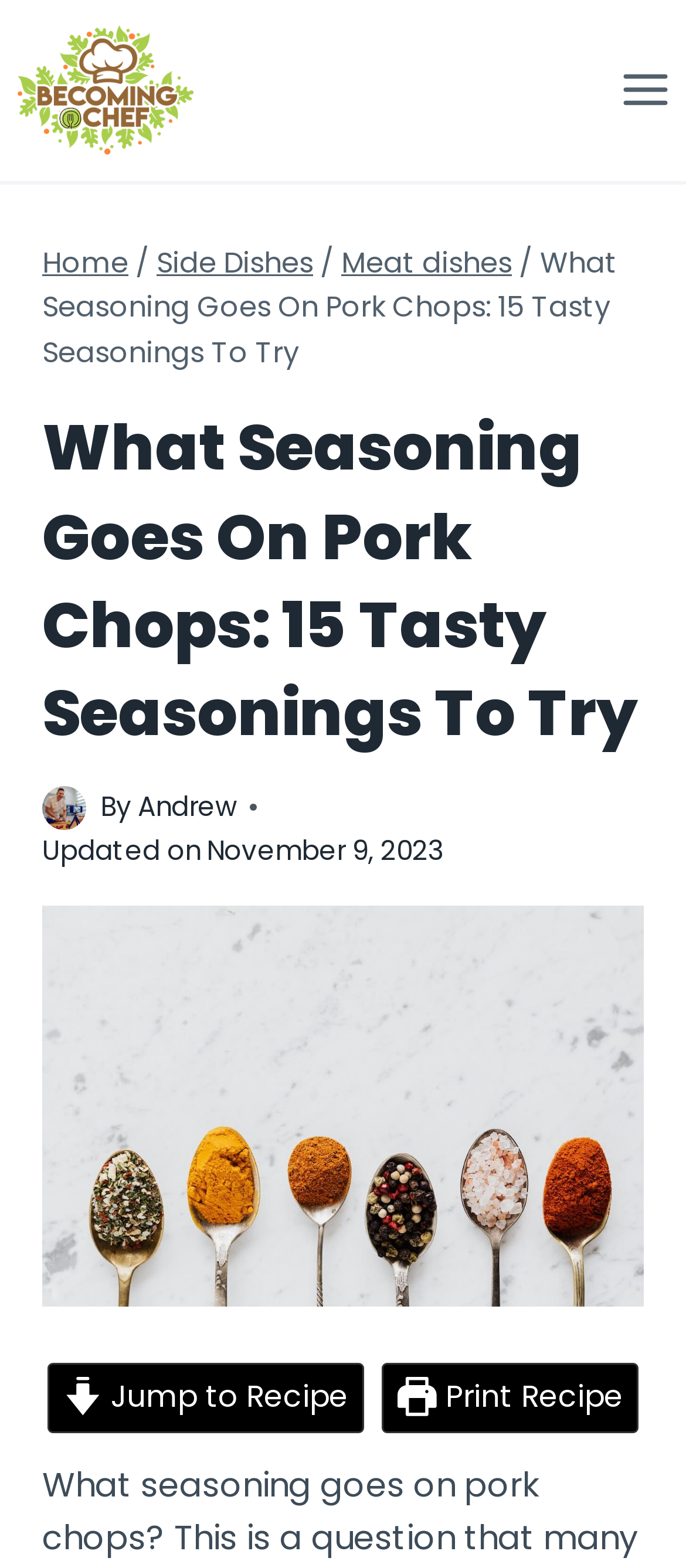Find the bounding box coordinates of the element to click in order to complete the given instruction: "Print Recipe."

[0.556, 0.869, 0.931, 0.914]